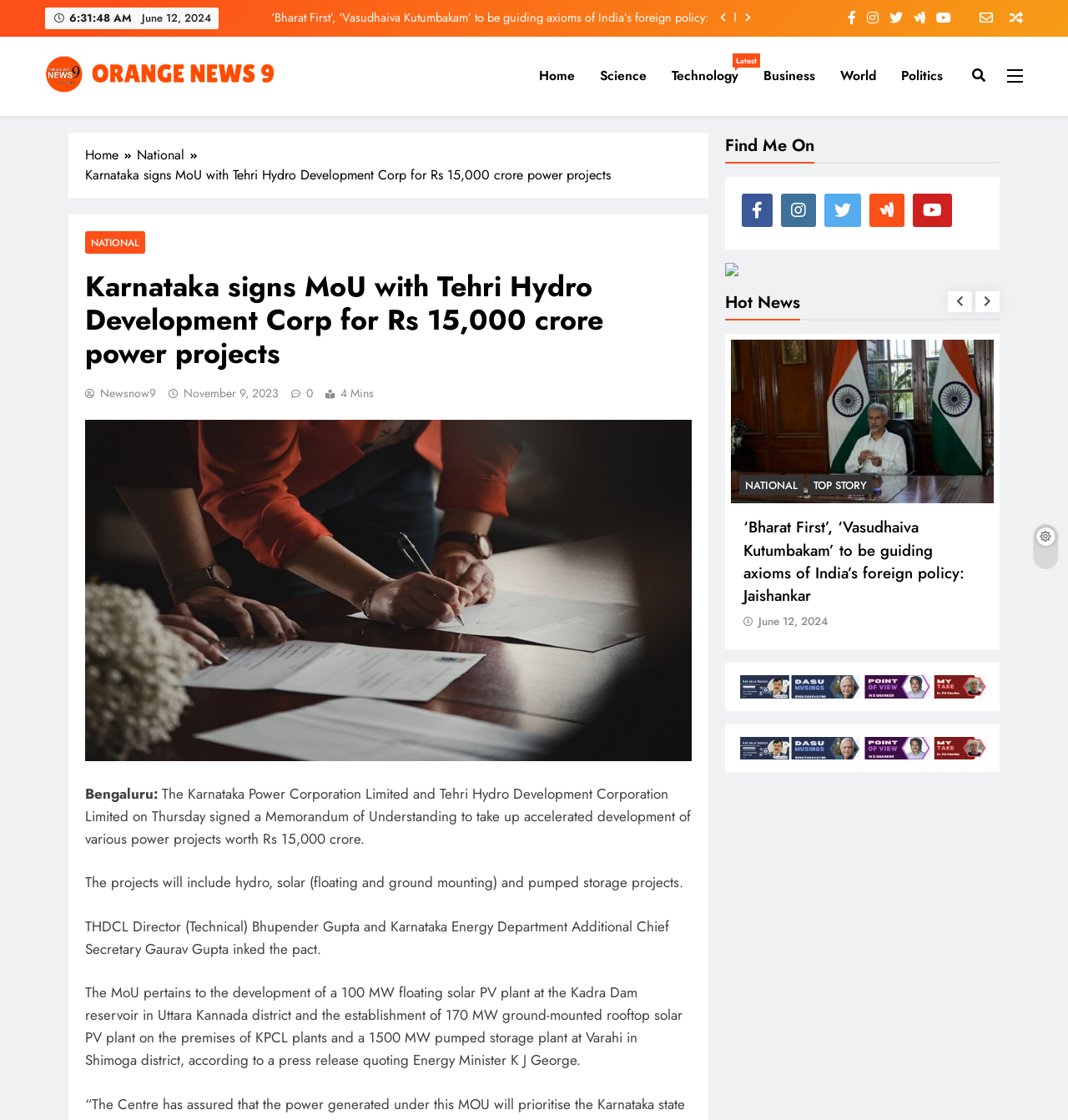Provide a thorough description of this webpage.

The webpage is a news article from OrangeNews9, with the title "Karnataka signs MoU with Tehri Hydro Development Corp for Rs 15,000 crore power projects". At the top, there is a date "June 12, 2024" and several social media icons. Below that, there is a newsletter and random news section with links.

On the left side, there is a navigation menu with links to Home, Science, Technology Latest, Business, World, and Politics. Below that, there is a breadcrumbs section showing the navigation path, including Home, National, and the current article.

The main content of the article is divided into sections. The first section has a heading "NATIONAL" and the article title. Below that, there is a link to "Newsnow9" and a timestamp "November 9, 2023". The article text starts with "Bengaluru: The Karnataka Power Corporation Limited and Tehri Hydro Development Corporation Limited on Thursday signed a Memorandum of Understanding to take up accelerated development of various power projects worth Rs 15,000 crore." The article continues with several paragraphs describing the projects.

On the right side, there is a complementary section with a heading "Find Me On" and several social media icons. Below that, there is a section with a heading "Hot News" and two buttons with arrow icons. There are also two figures with images.

At the bottom, there is a button with a search icon and a link to OrangeNews9.